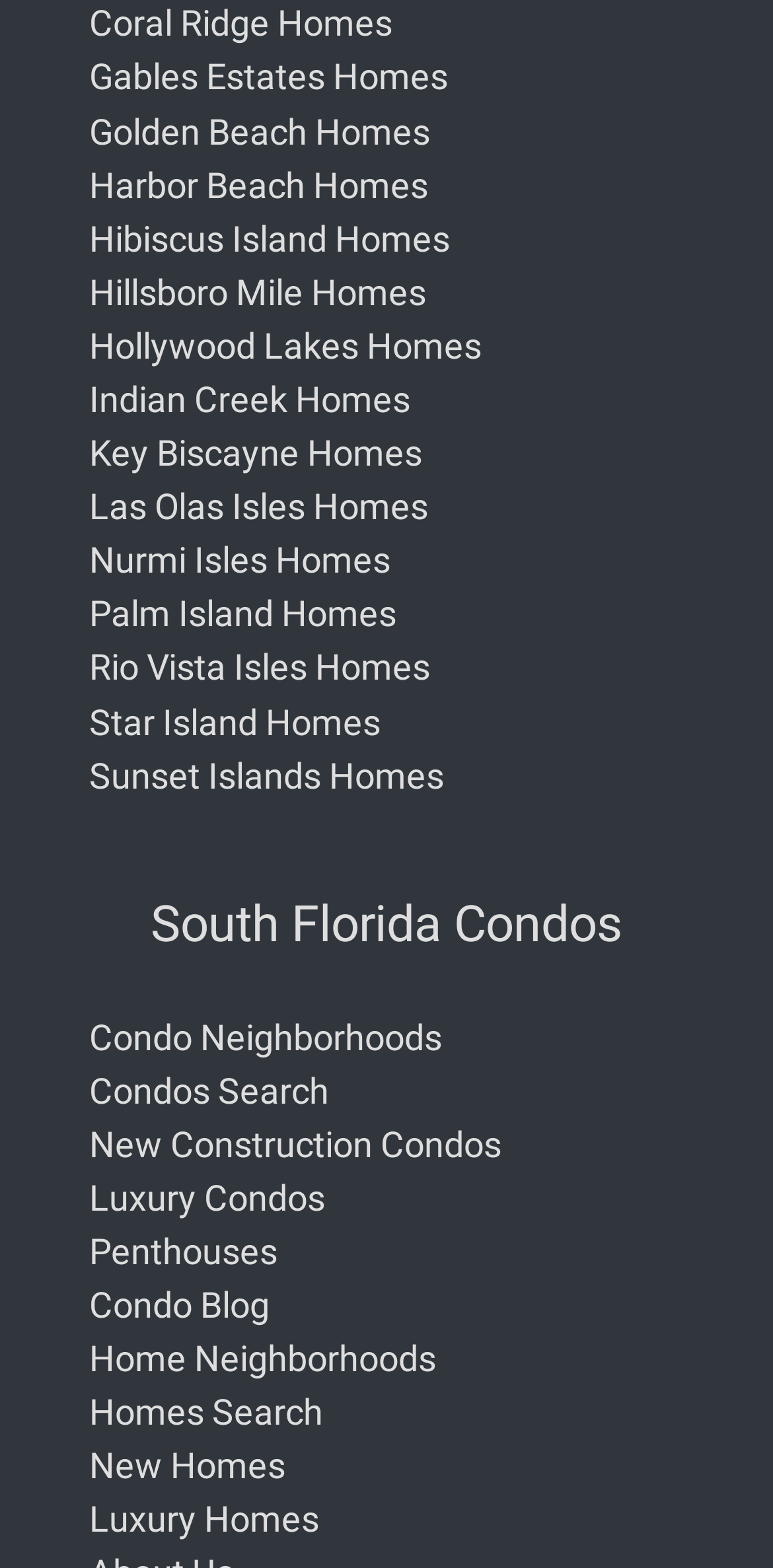Give a one-word or one-phrase response to the question: 
How many neighborhoods are listed for homes?

21